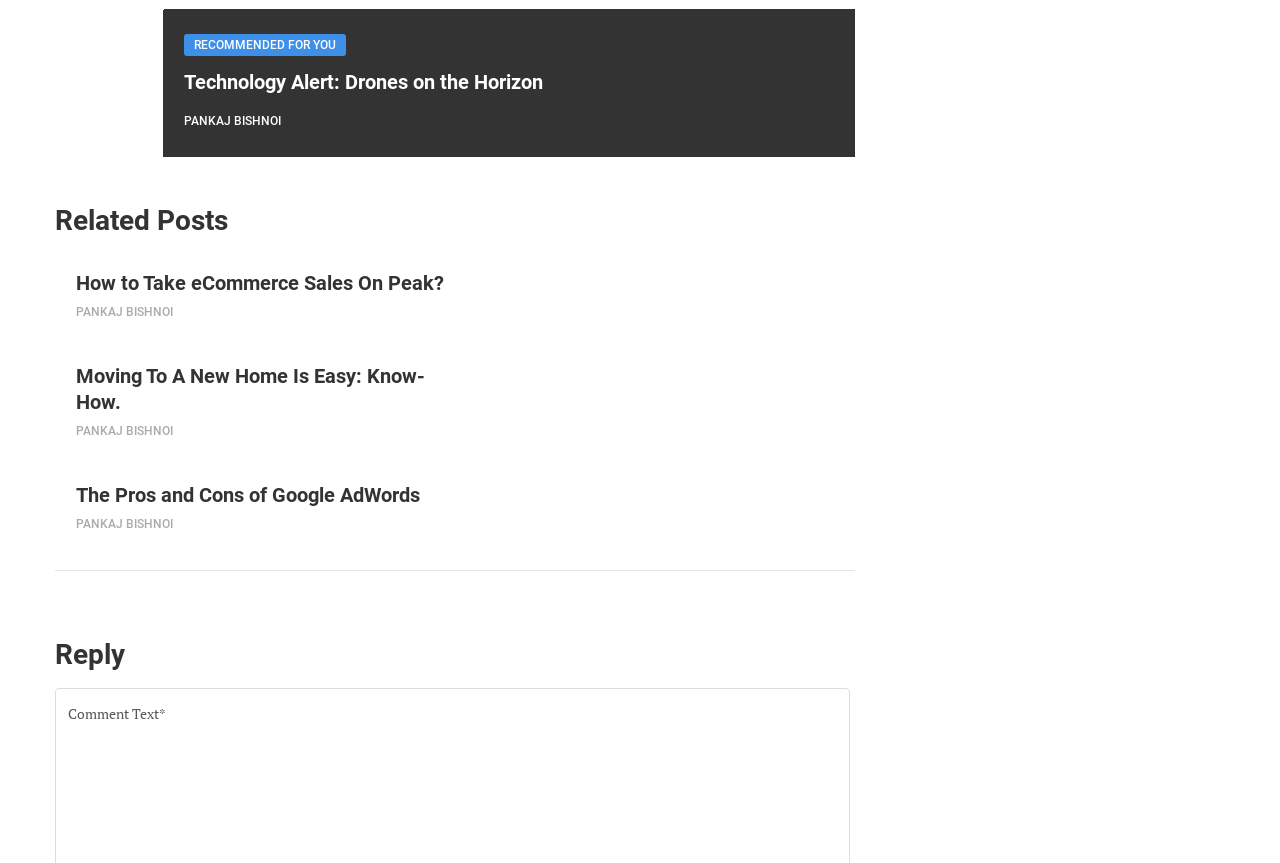How many related posts are shown on the webpage?
Refer to the screenshot and deliver a thorough answer to the question presented.

The webpage shows three related posts, each with a title, image, and author name. These posts are 'How to Take eCommerce Sales On Peak?', 'Moving To A New Home Is Easy: Know-How.', and 'The Pros and Cons of Google AdWords'.